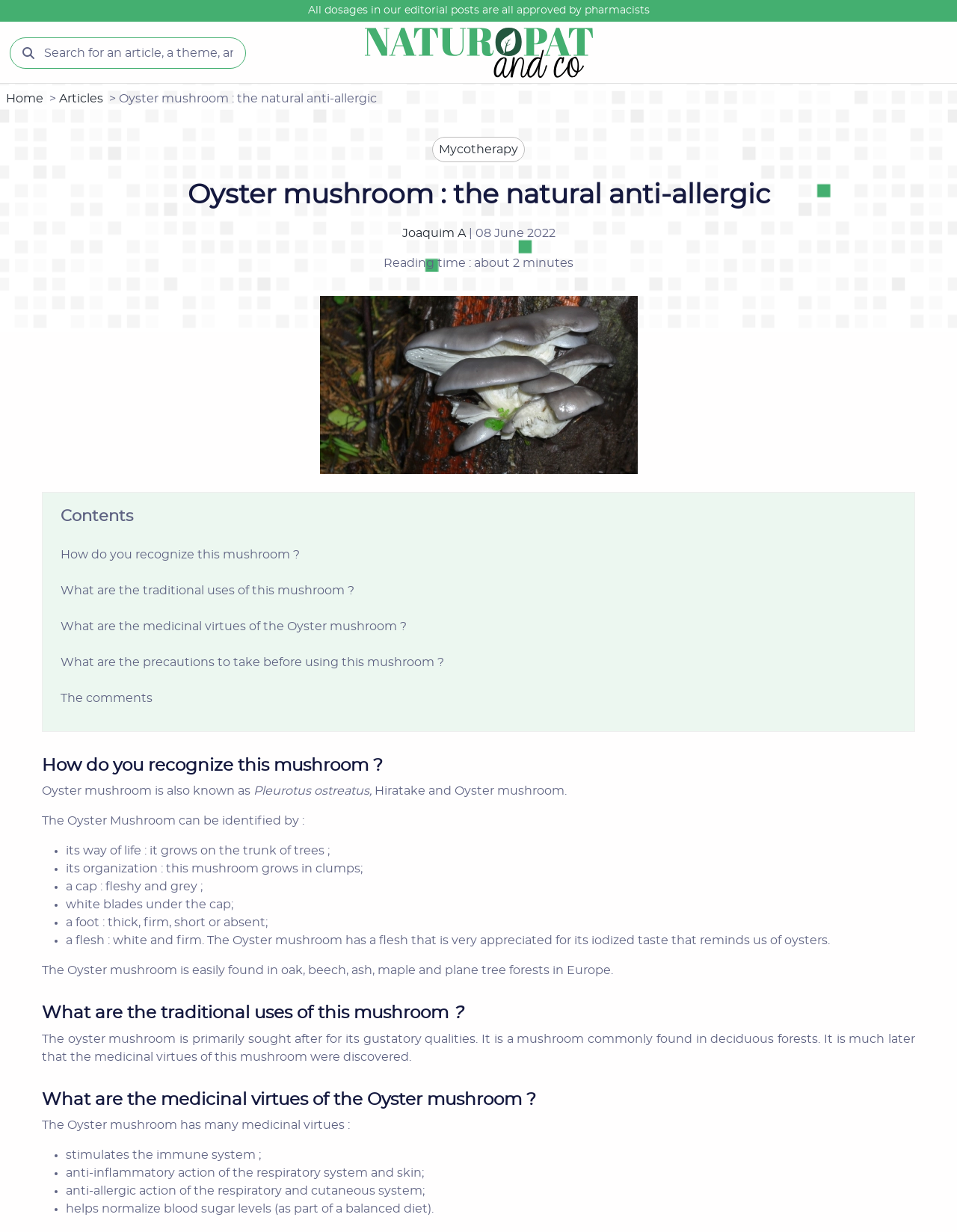Answer the following query with a single word or phrase:
What is the name of the mushroom described in this article?

Oyster mushroom